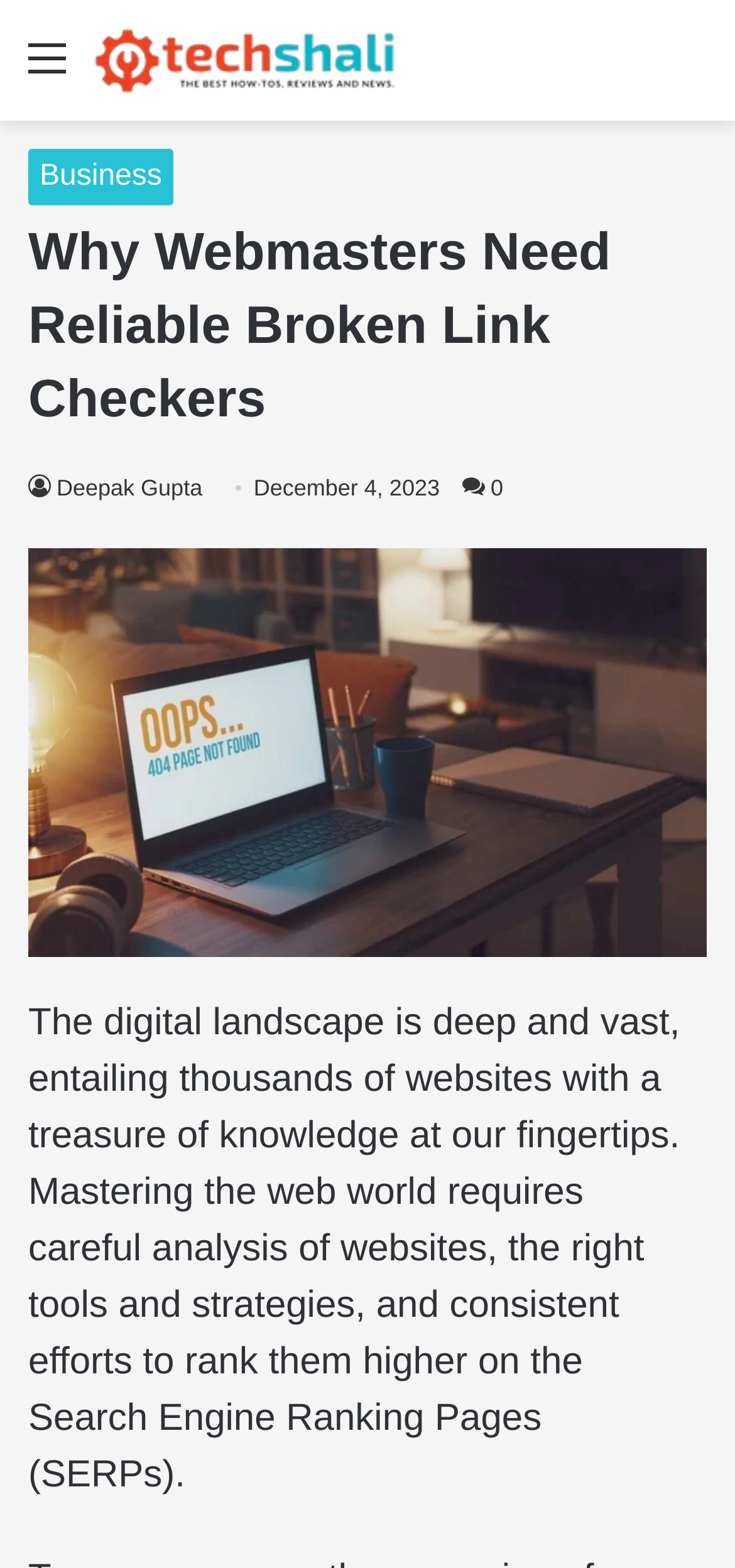Identify the bounding box coordinates for the UI element described as follows: "Mendele's Blog". Ensure the coordinates are four float numbers between 0 and 1, formatted as [left, top, right, bottom].

None